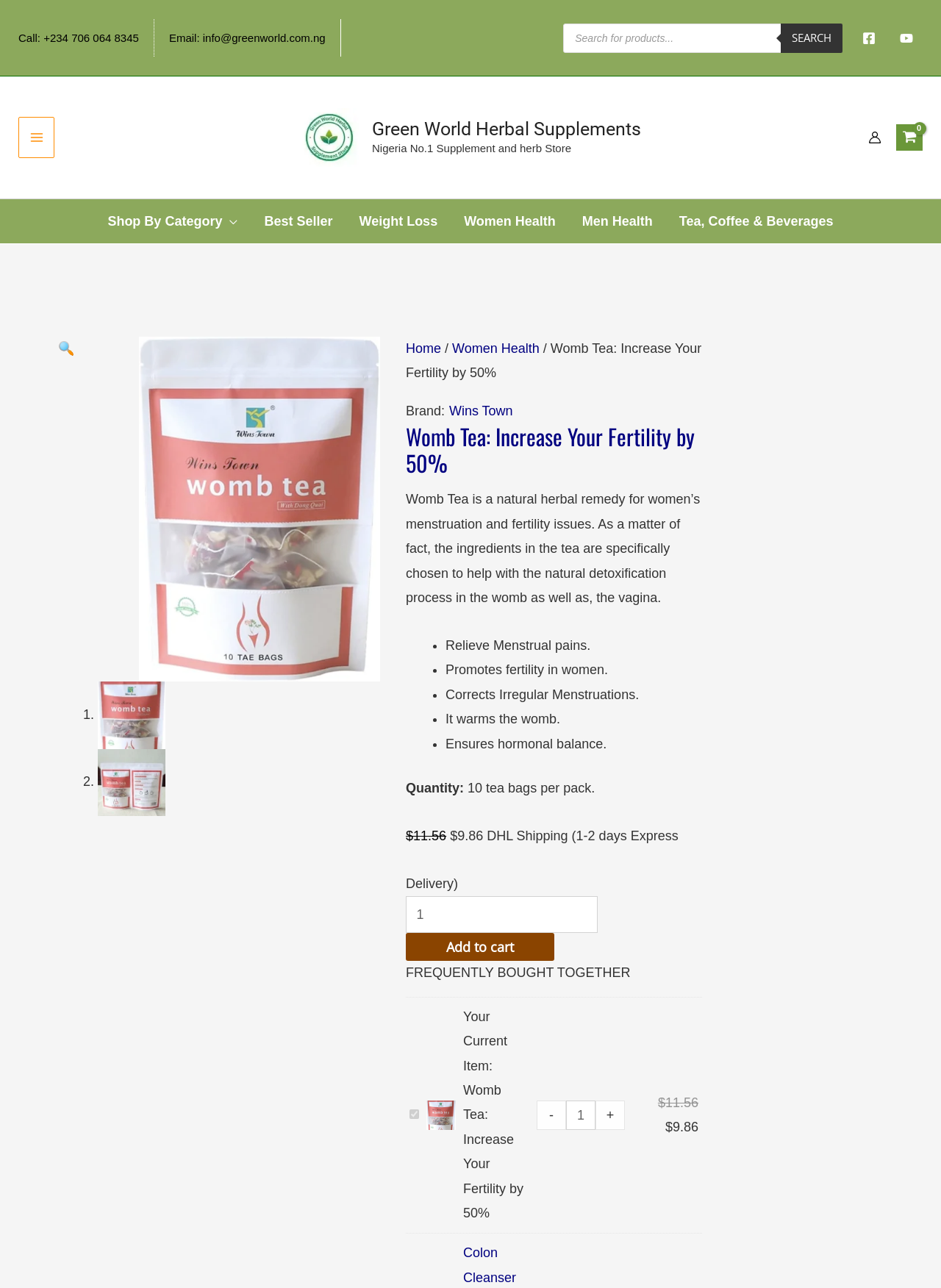What is the current price of Womb Tea?
Give a single word or phrase as your answer by examining the image.

$9.86